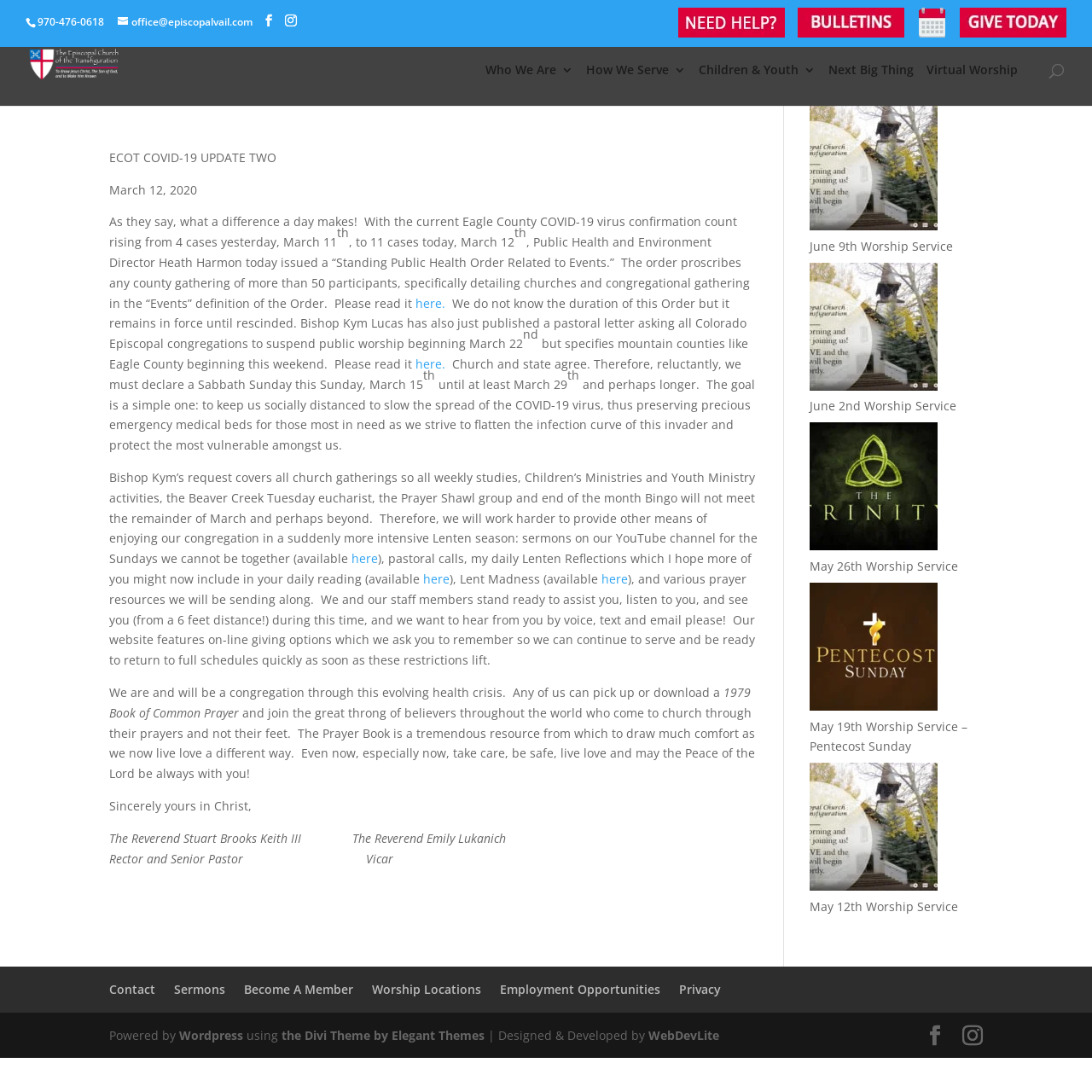Can you find the bounding box coordinates for the UI element given this description: "Who We Are"? Provide the coordinates as four float numbers between 0 and 1: [left, top, right, bottom].

[0.445, 0.059, 0.525, 0.077]